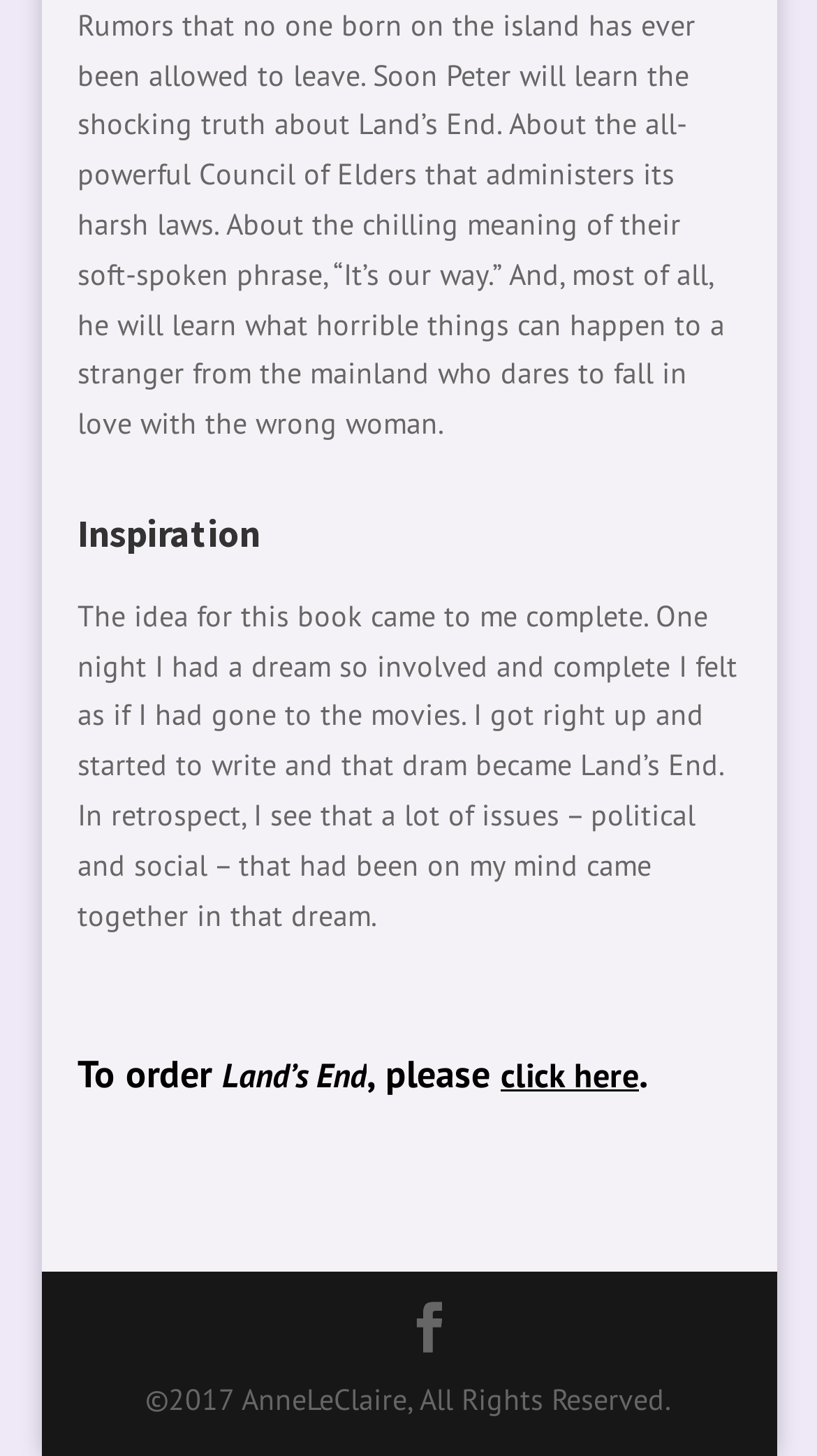Use the information in the screenshot to answer the question comprehensively: How can I order the book?

The webpage provides a link to order the book, which is labeled as 'click here' and is located near the text 'To order'.